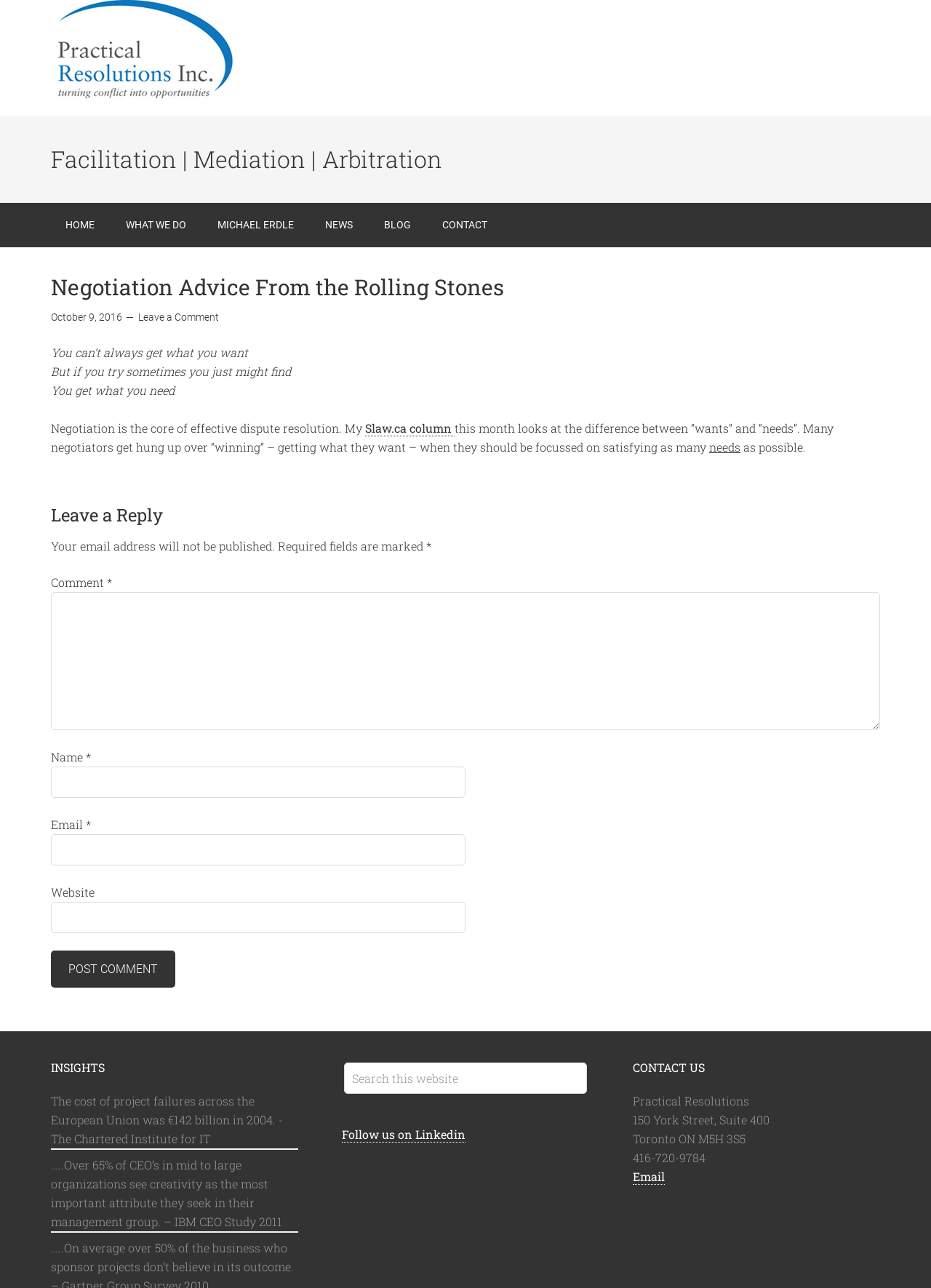Could you find the bounding box coordinates of the clickable area to complete this instruction: "Search this website"?

[0.37, 0.825, 0.63, 0.849]